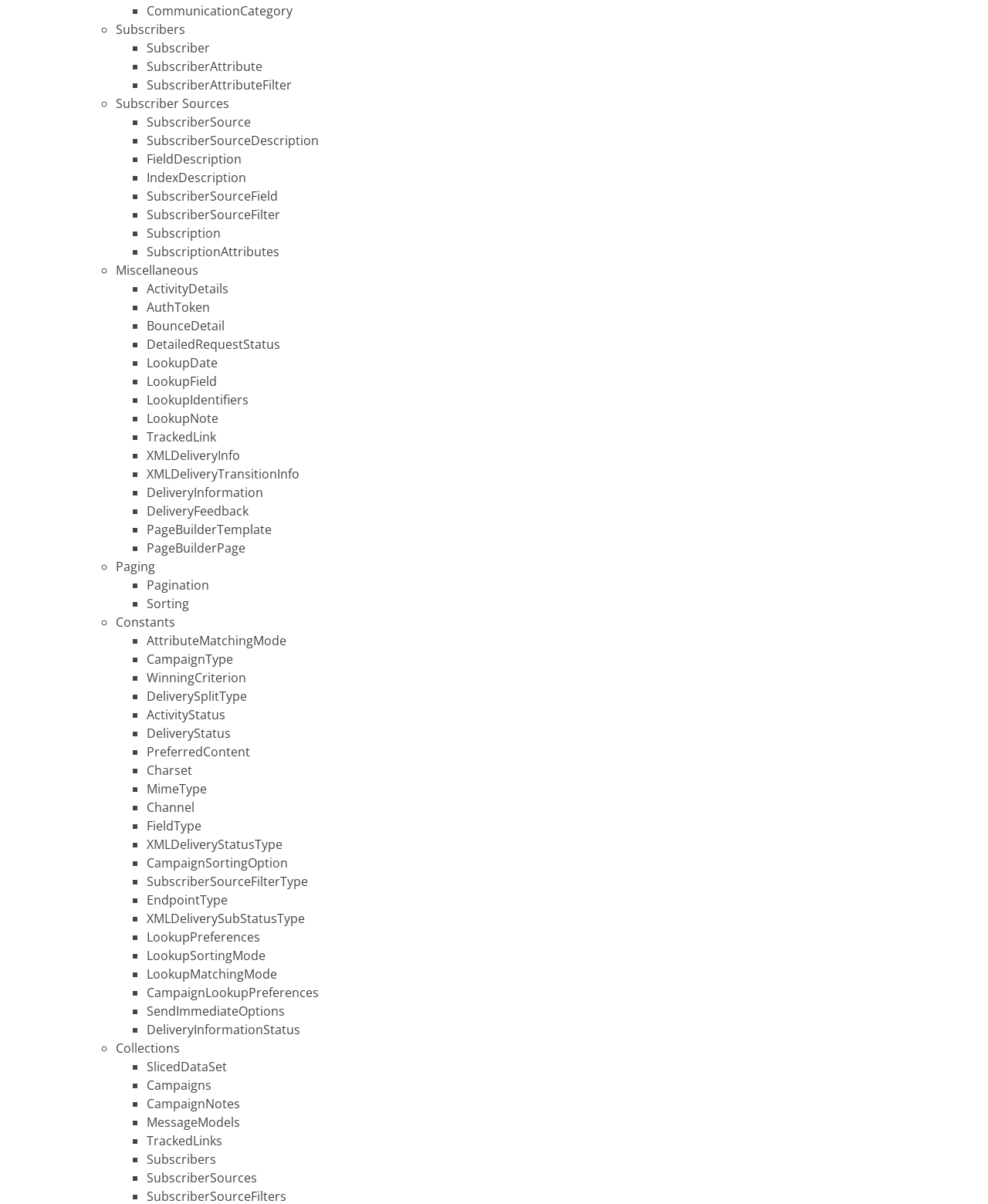Provide the bounding box coordinates for the UI element described in this sentence: "DeliveryInformation". The coordinates should be four float values between 0 and 1, i.e., [left, top, right, bottom].

[0.148, 0.402, 0.266, 0.416]